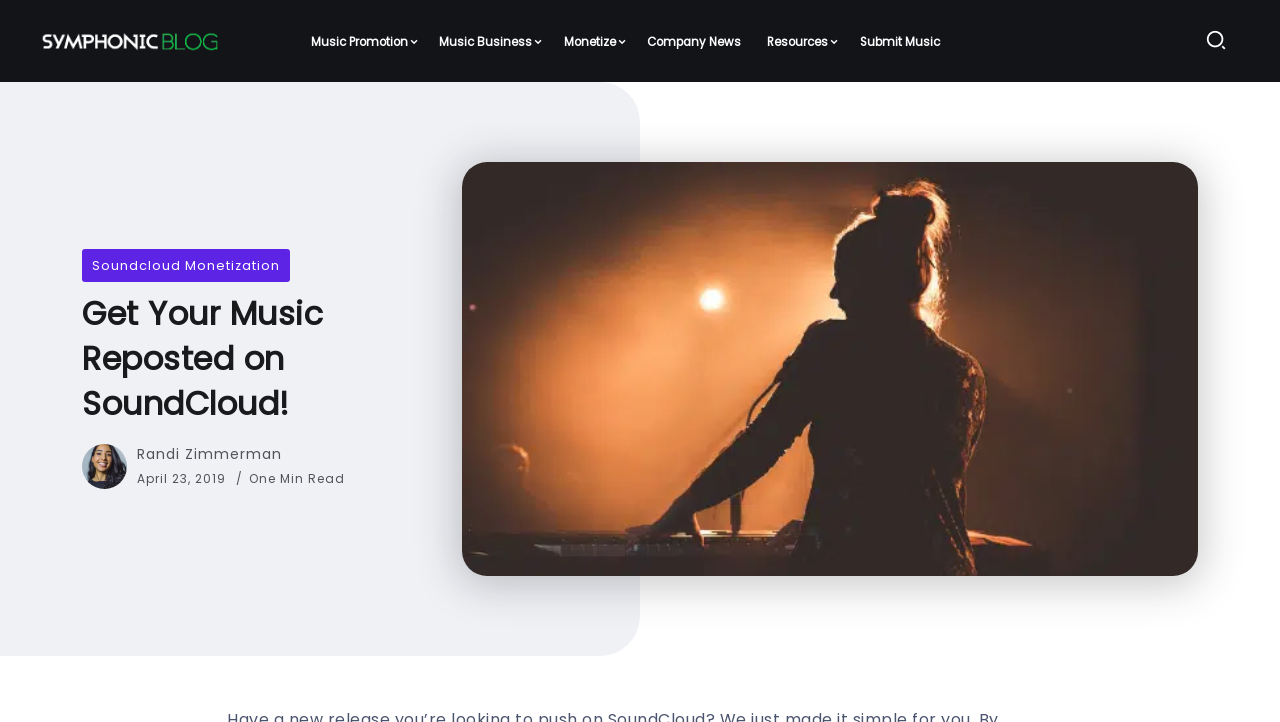Please find the bounding box coordinates of the clickable region needed to complete the following instruction: "Learn about Soundcloud Monetization". The bounding box coordinates must consist of four float numbers between 0 and 1, i.e., [left, top, right, bottom].

[0.064, 0.345, 0.227, 0.39]